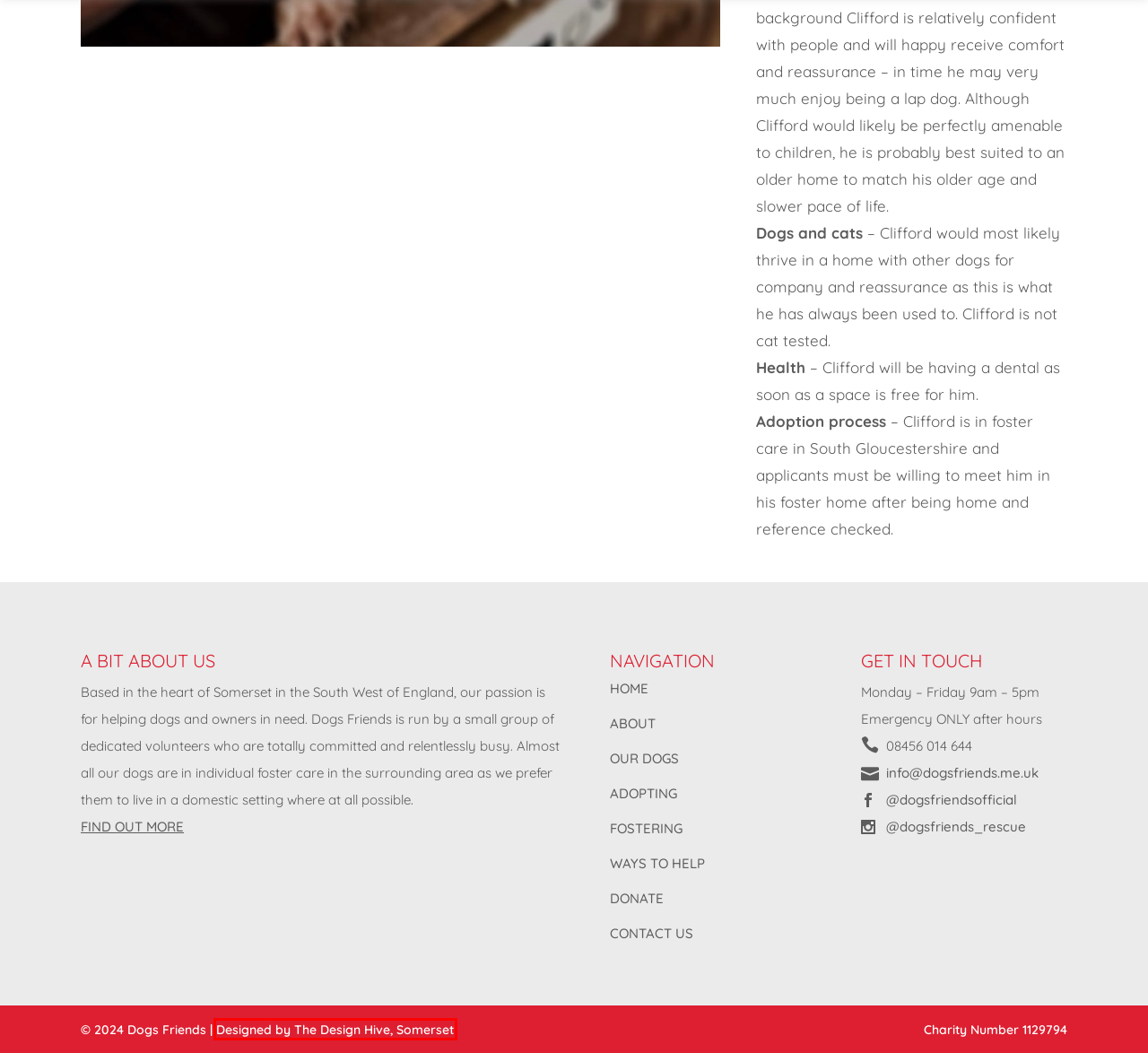Review the webpage screenshot and focus on the UI element within the red bounding box. Select the best-matching webpage description for the new webpage that follows after clicking the highlighted element. Here are the candidates:
A. Dogs Friends Charity | ABOUT
B. Dogs Friends Charity | Finding Better Homes For Dogs
C. Dogs Friends Charity | CONTACT US
D. Branding, Graphic & Web Design Agency in Highbridge Somerset
E. Dogs Friends Charity | ADOPTING
F. Dogs Friends Charity | EVENTS
G. Dogs Friends Charity | DONATE
H. Dogs Friends Charity | OUR DOGS

D